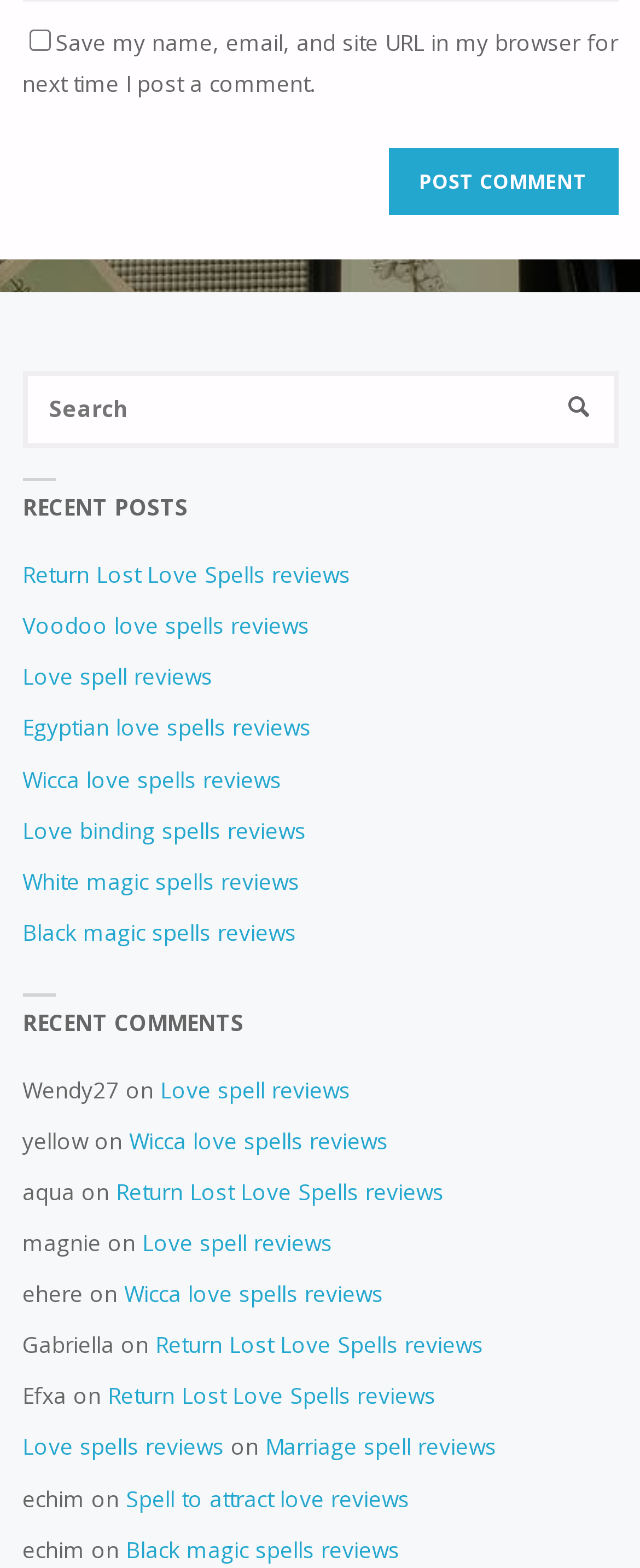What is the purpose of the 'Post Comment' button?
Can you offer a detailed and complete answer to this question?

The 'Post Comment' button is located at the top of the webpage and has a checkbox above it labeled 'Save my name, email, and site URL in my browser for next time I post a comment.' This suggests that the purpose of the 'Post Comment' button is to submit a comment on the webpage, and the checkbox allows the user to save their comment information for future use.